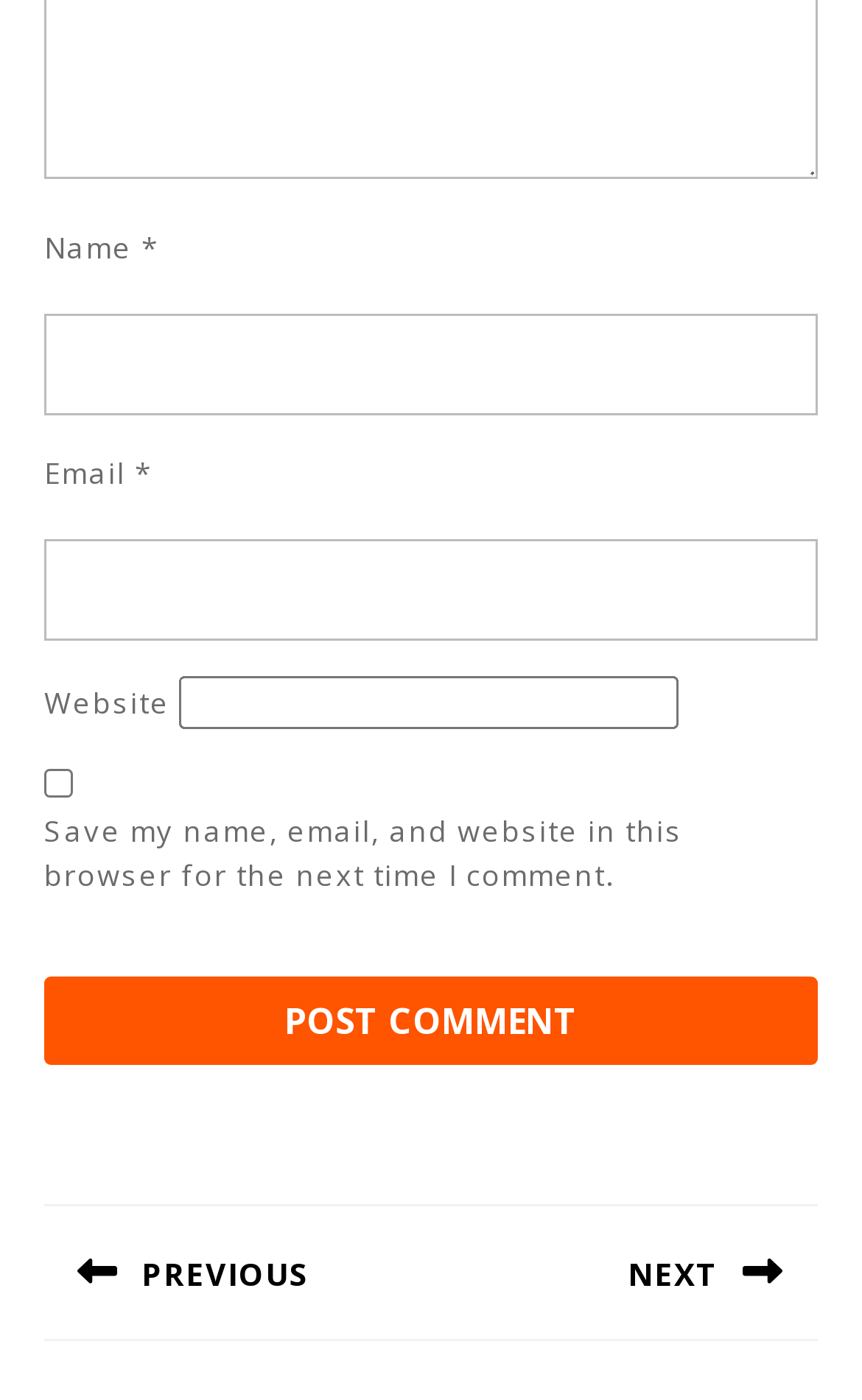How many textboxes are required?
Could you answer the question with a detailed and thorough explanation?

The 'Name' and 'Email' textboxes are both marked as required, indicated by the '*' symbol next to their labels. The 'Website' textbox is not required.